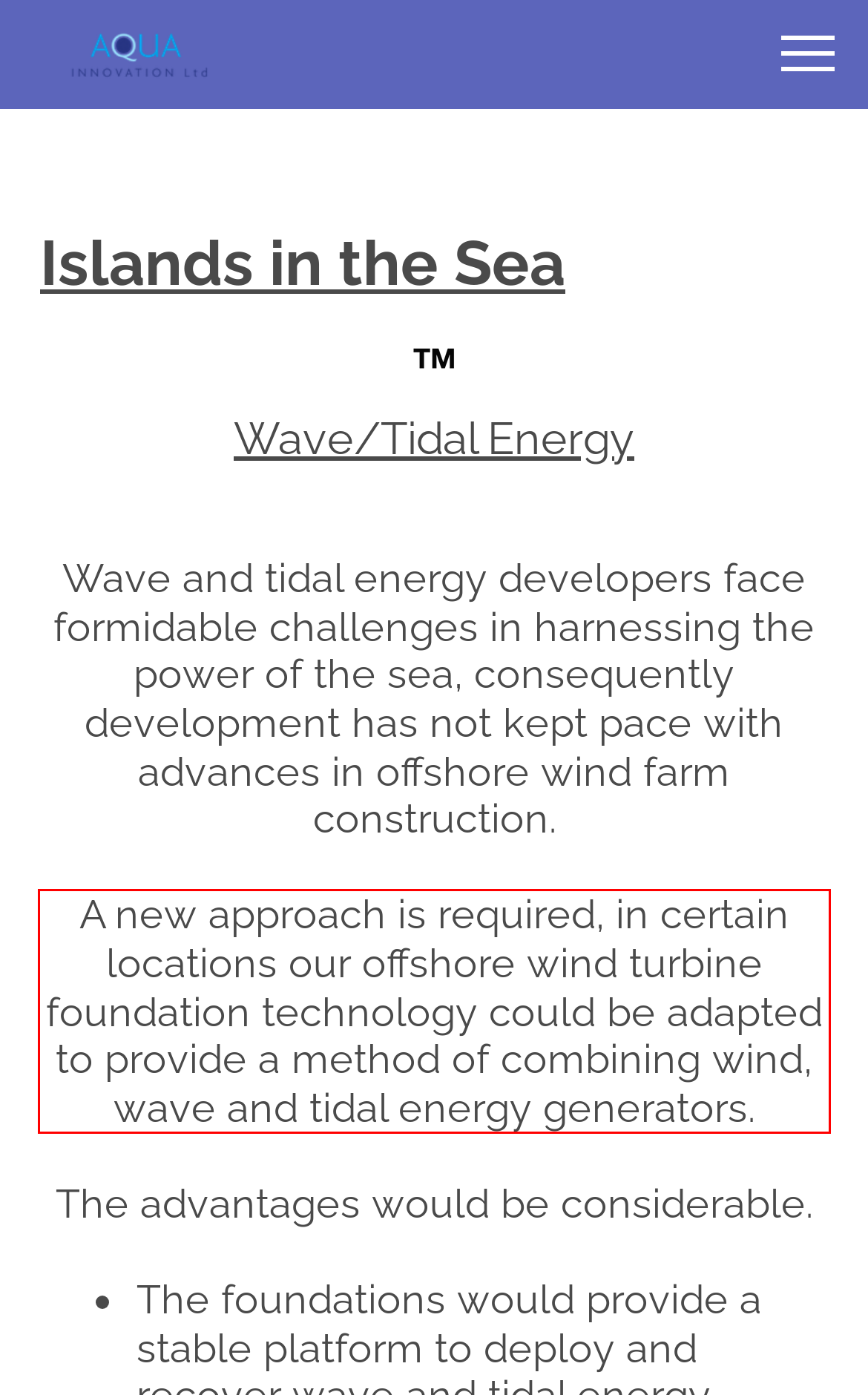Extract and provide the text found inside the red rectangle in the screenshot of the webpage.

A new approach is required, in certain locations our offshore wind turbine foundation technology could be adapted to provide a method of combining wind, wave and tidal energy generators.